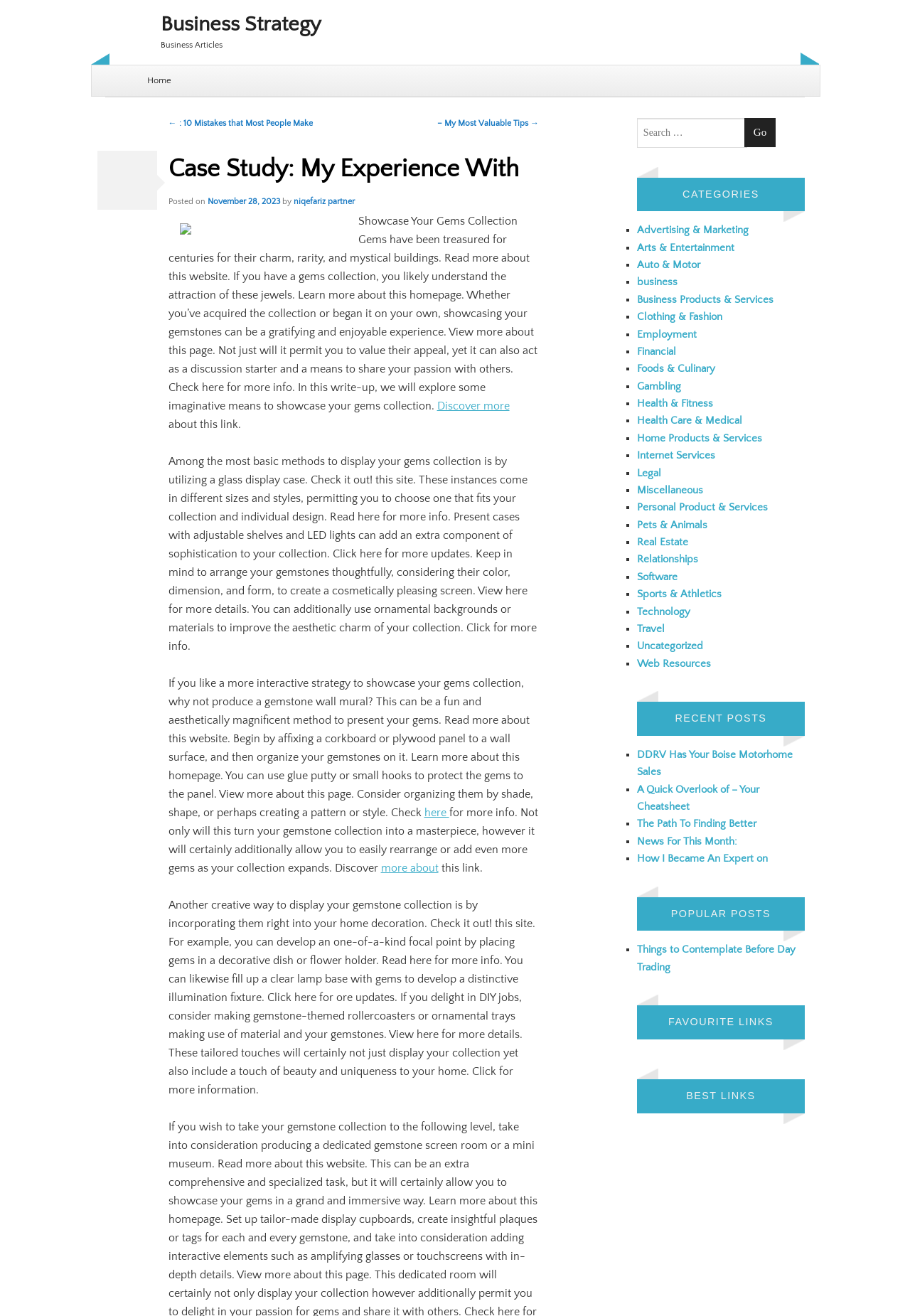Please find and report the bounding box coordinates of the element to click in order to perform the following action: "Search for something". The coordinates should be expressed as four float numbers between 0 and 1, in the format [left, top, right, bottom].

[0.7, 0.09, 0.821, 0.113]